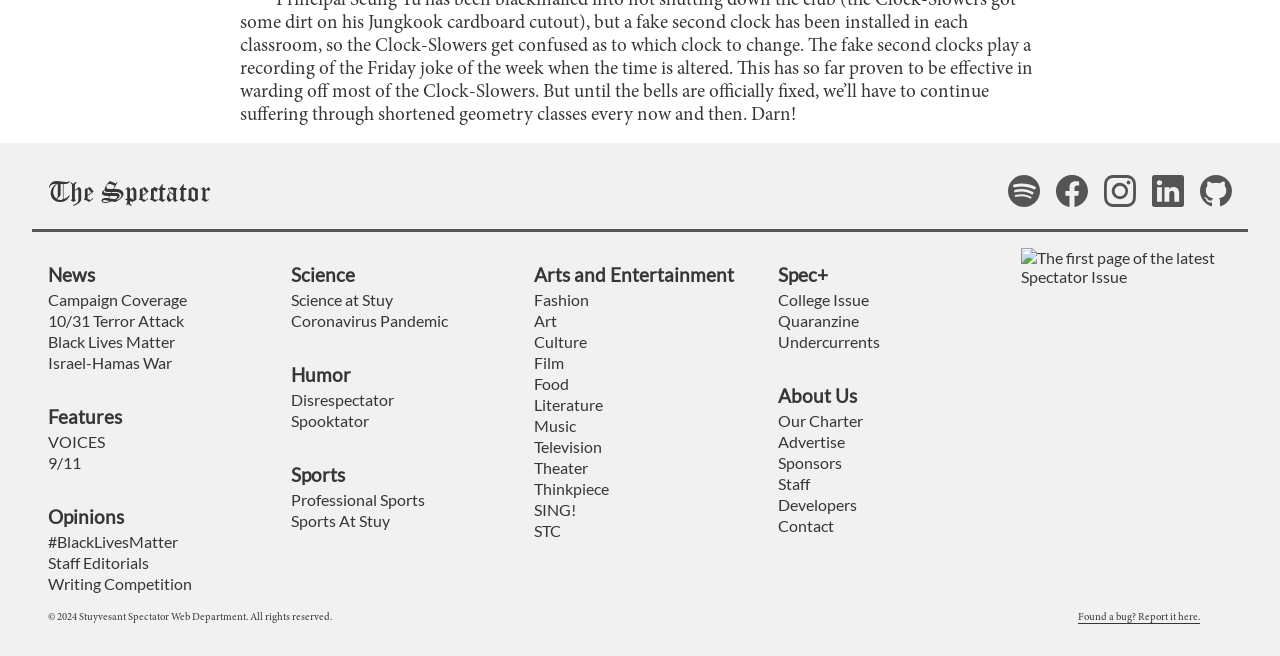Please identify the bounding box coordinates of where to click in order to follow the instruction: "Go to the About Us page".

[0.607, 0.587, 0.772, 0.621]